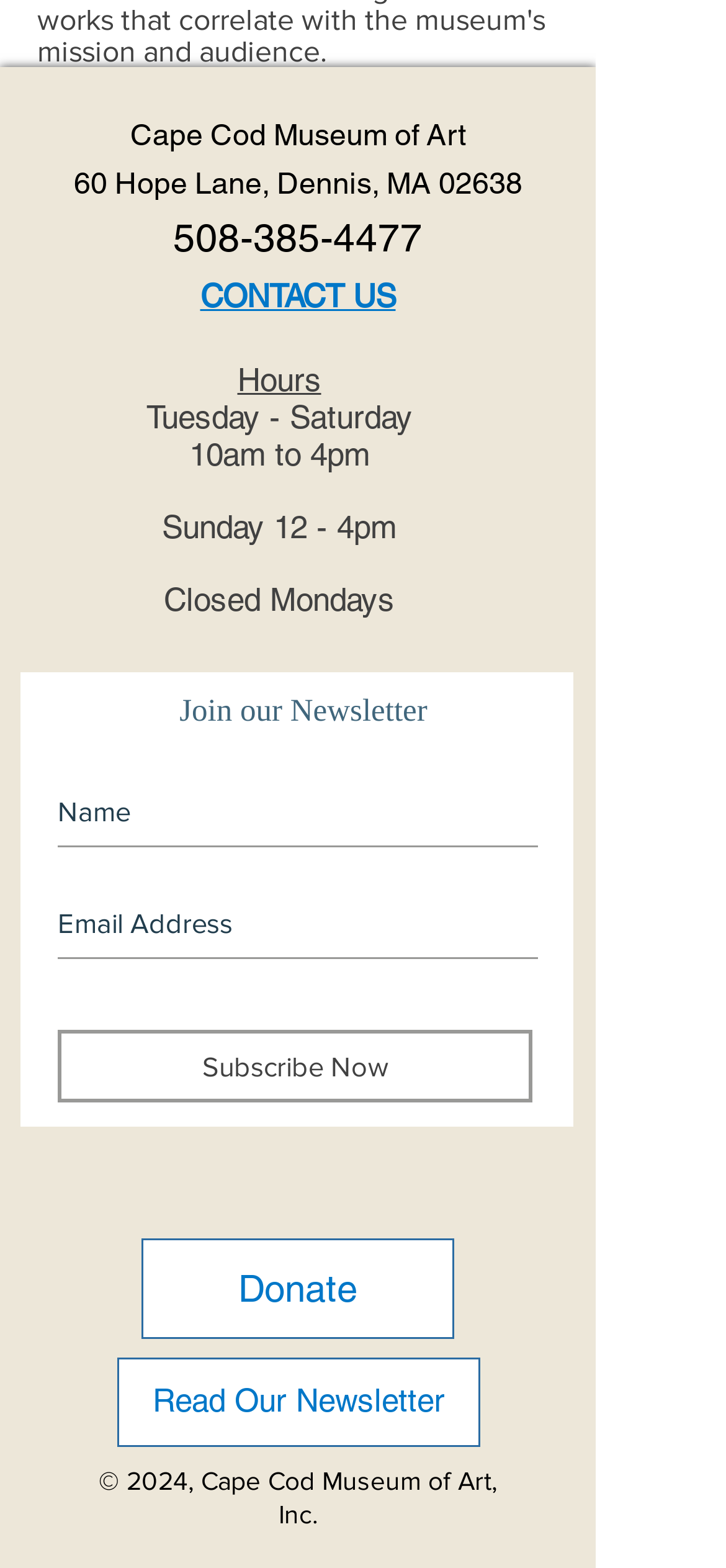Please mark the bounding box coordinates of the area that should be clicked to carry out the instruction: "Enter your name in the input field".

[0.079, 0.496, 0.741, 0.54]